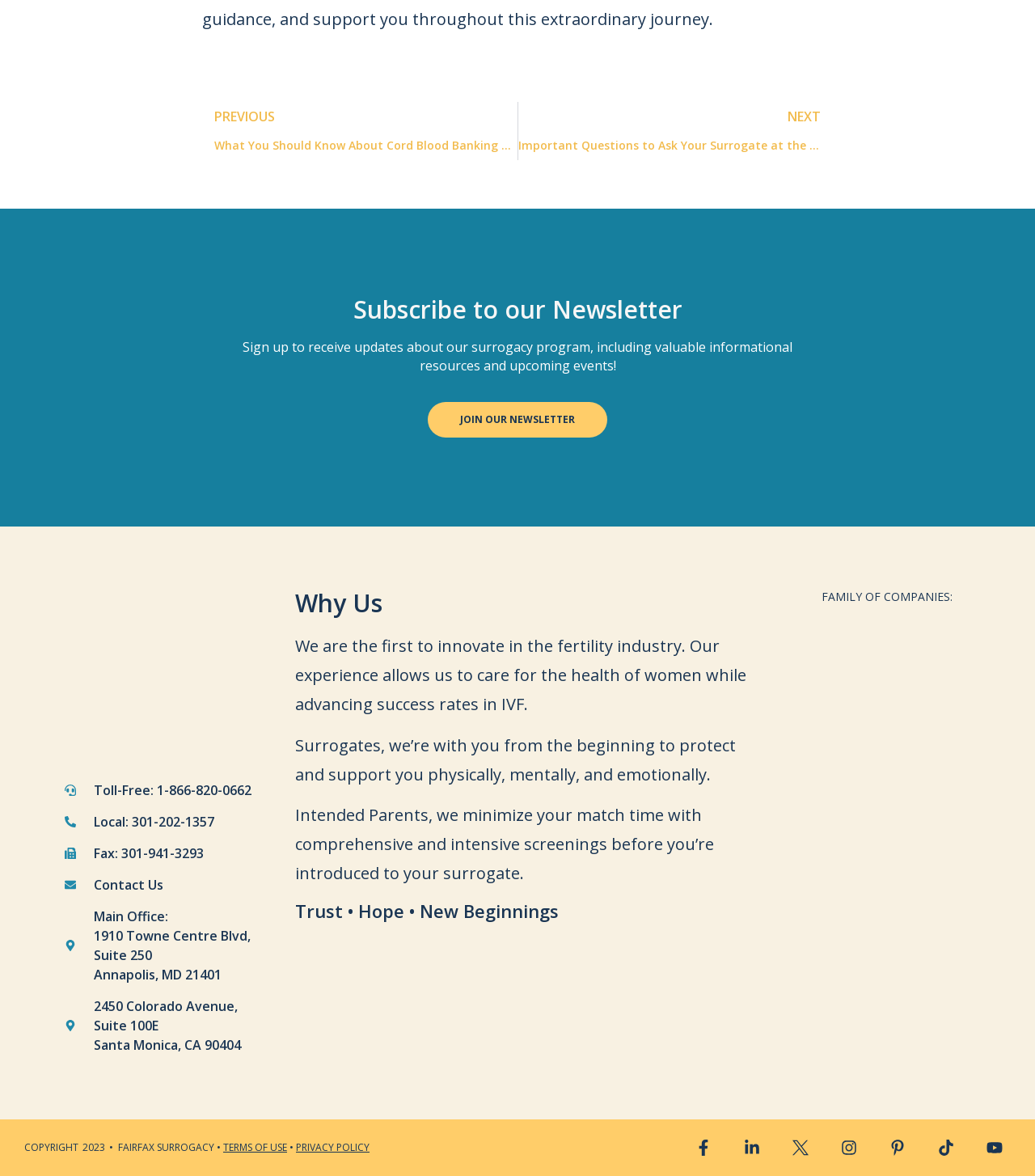Using the element description: "alt="Genetics & IVF Institute"", determine the bounding box coordinates for the specified UI element. The coordinates should be four float numbers between 0 and 1, [left, top, right, bottom].

[0.794, 0.731, 0.907, 0.83]